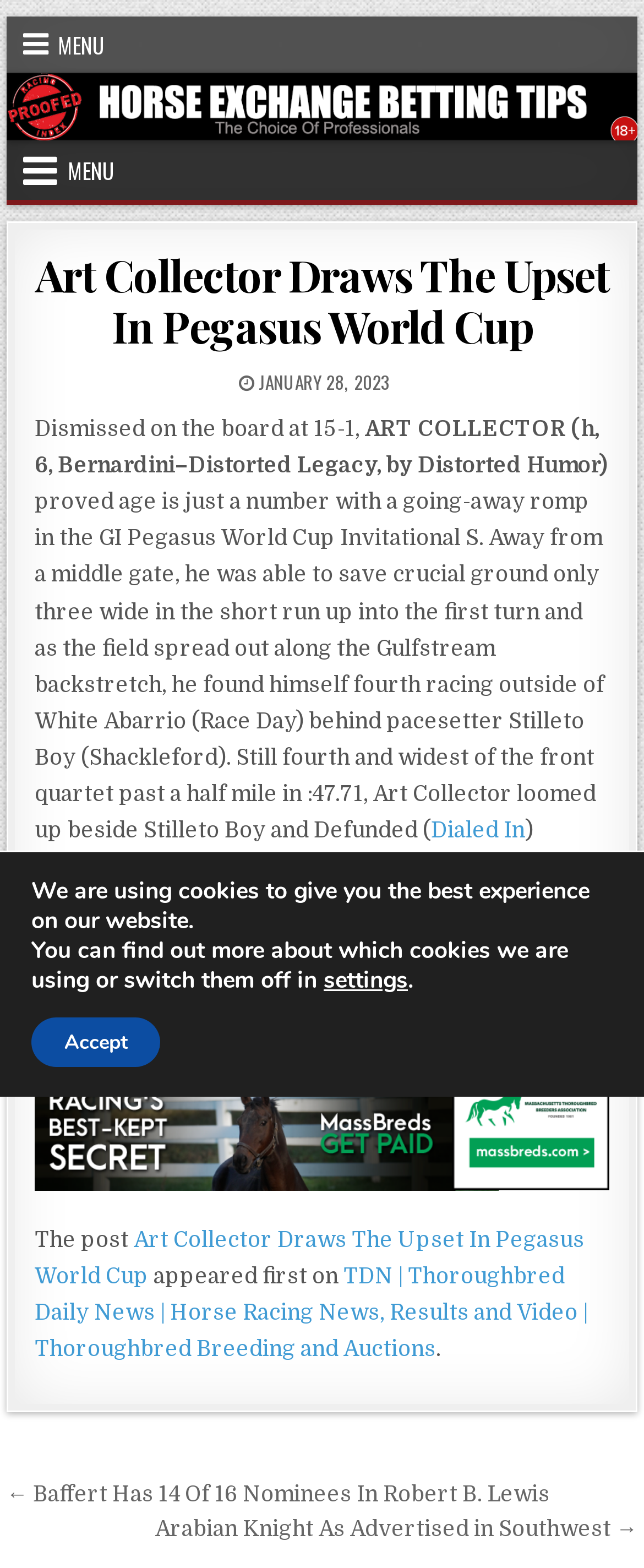What is the name of the trainer of the horse Art Collector?
Based on the visual details in the image, please answer the question thoroughly.

The article mentions 'O/B-Bruce Lunsford; T-William Mott.' which indicates that William Mott is the trainer of the horse Art Collector.